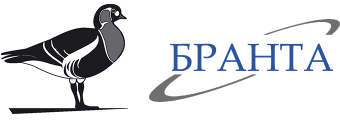Use the details in the image to answer the question thoroughly: 
What type of bird is illustrated in the logo?

The caption describes the logo as featuring a stylized illustration of a bird, specifically a goose, positioned to the left, which suggests that the type of bird illustrated in the logo is a goose.